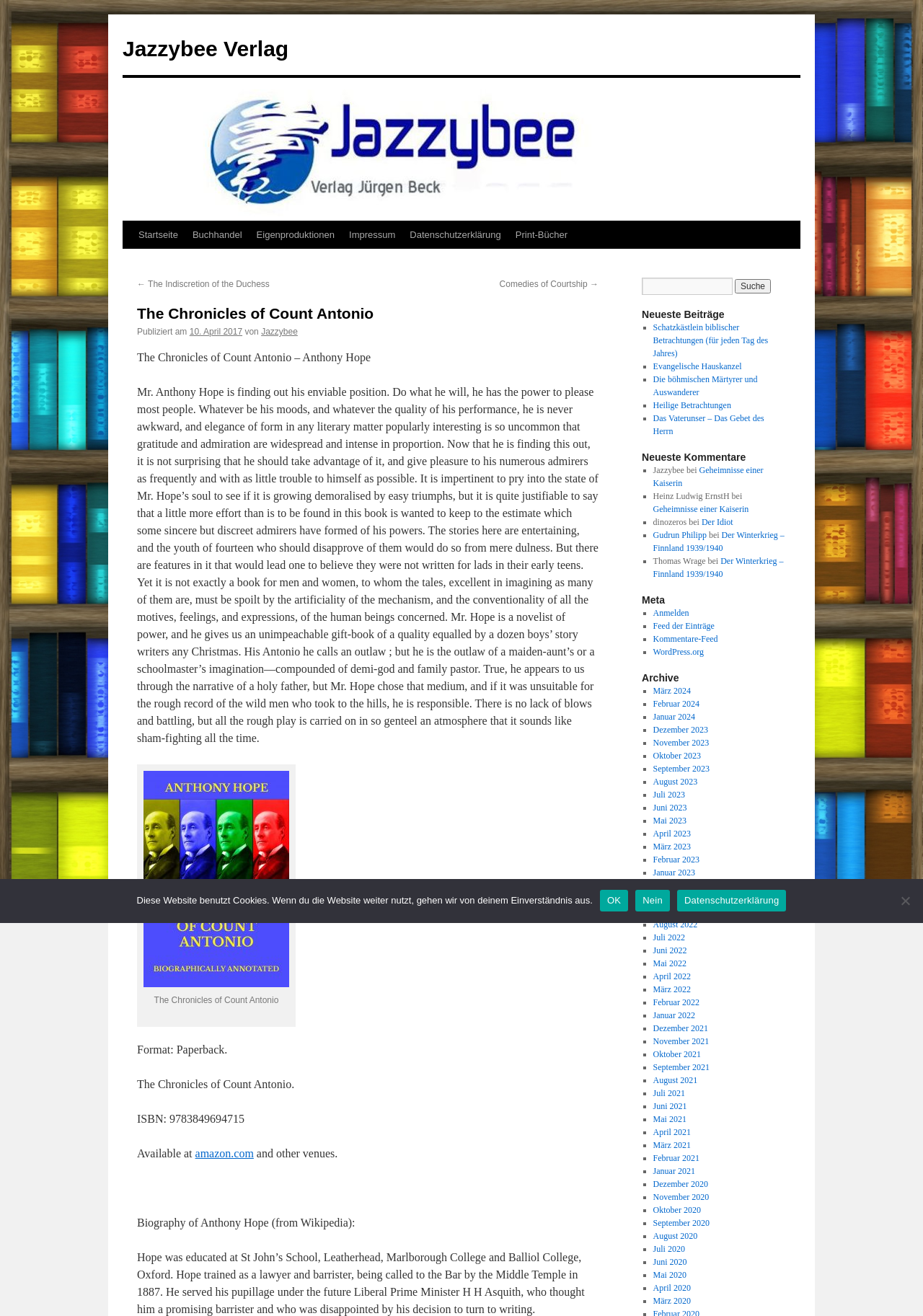Identify the coordinates of the bounding box for the element that must be clicked to accomplish the instruction: "Read the latest comments".

[0.695, 0.342, 0.852, 0.352]